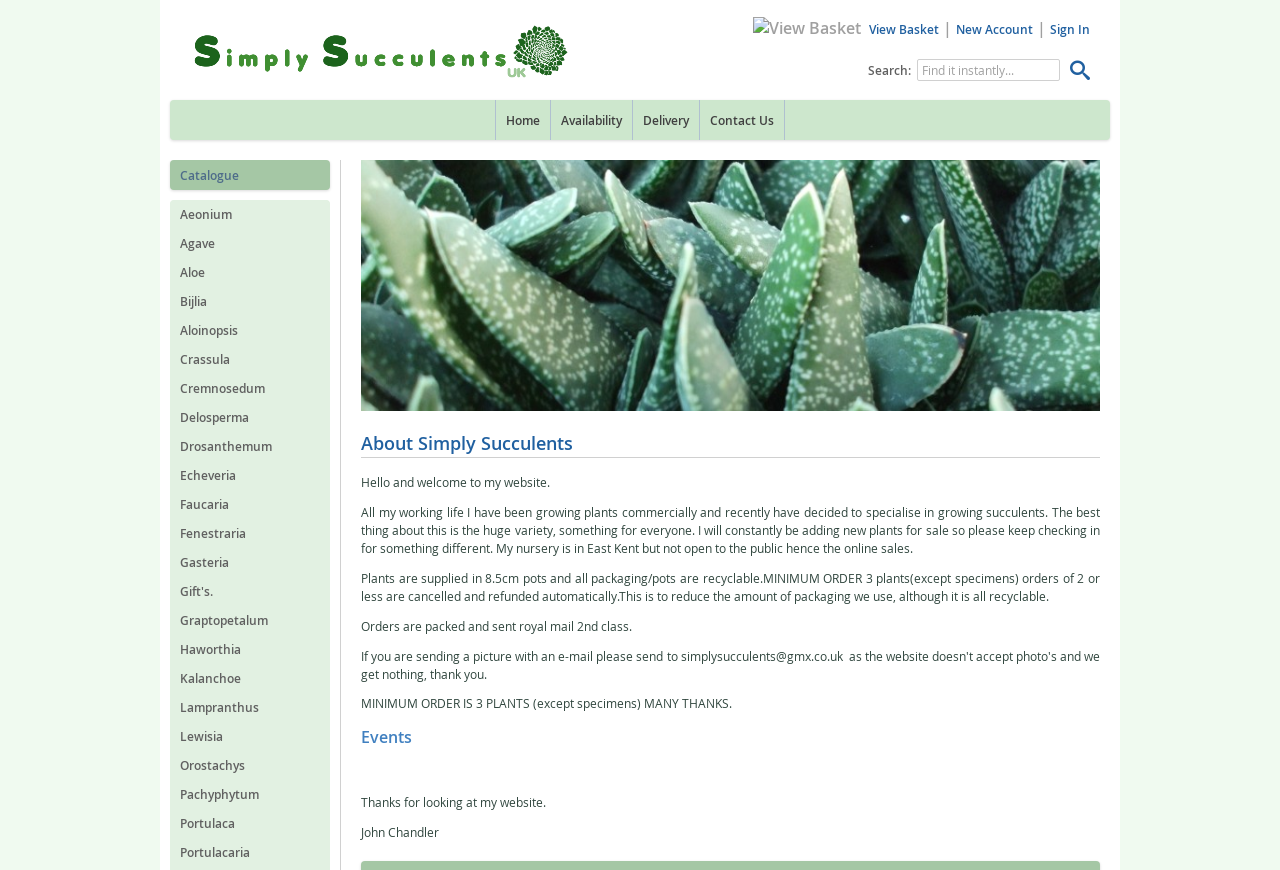Offer a detailed account of what is visible on the webpage.

This webpage is an online store selling succulents, with a focus on drought-resistant plants, sedums, and sempervivum. The page is divided into several sections. At the top, there is a logo and a navigation menu with links to "Home", "Availability", "Delivery", and "Contact Us". Below the navigation menu, there is a search bar where users can enter keywords to find specific products.

On the left side of the page, there is a long list of links to different types of succulents, including Aeonium, Agave, Aloe, and many others. This list takes up most of the left side of the page.

In the center of the page, there is a heading that reads "About Simply Succulents" and another heading that reads "Events". These headings are followed by some text, but the content is not specified.

At the top right corner of the page, there is a section with links to "View Basket", "New Account", and "Sign In". There is also an image of a basket next to the "View Basket" link.

Overall, the page appears to be a catalog or product listing page for an online succulent store, with a focus on providing easy navigation and search functionality for customers.